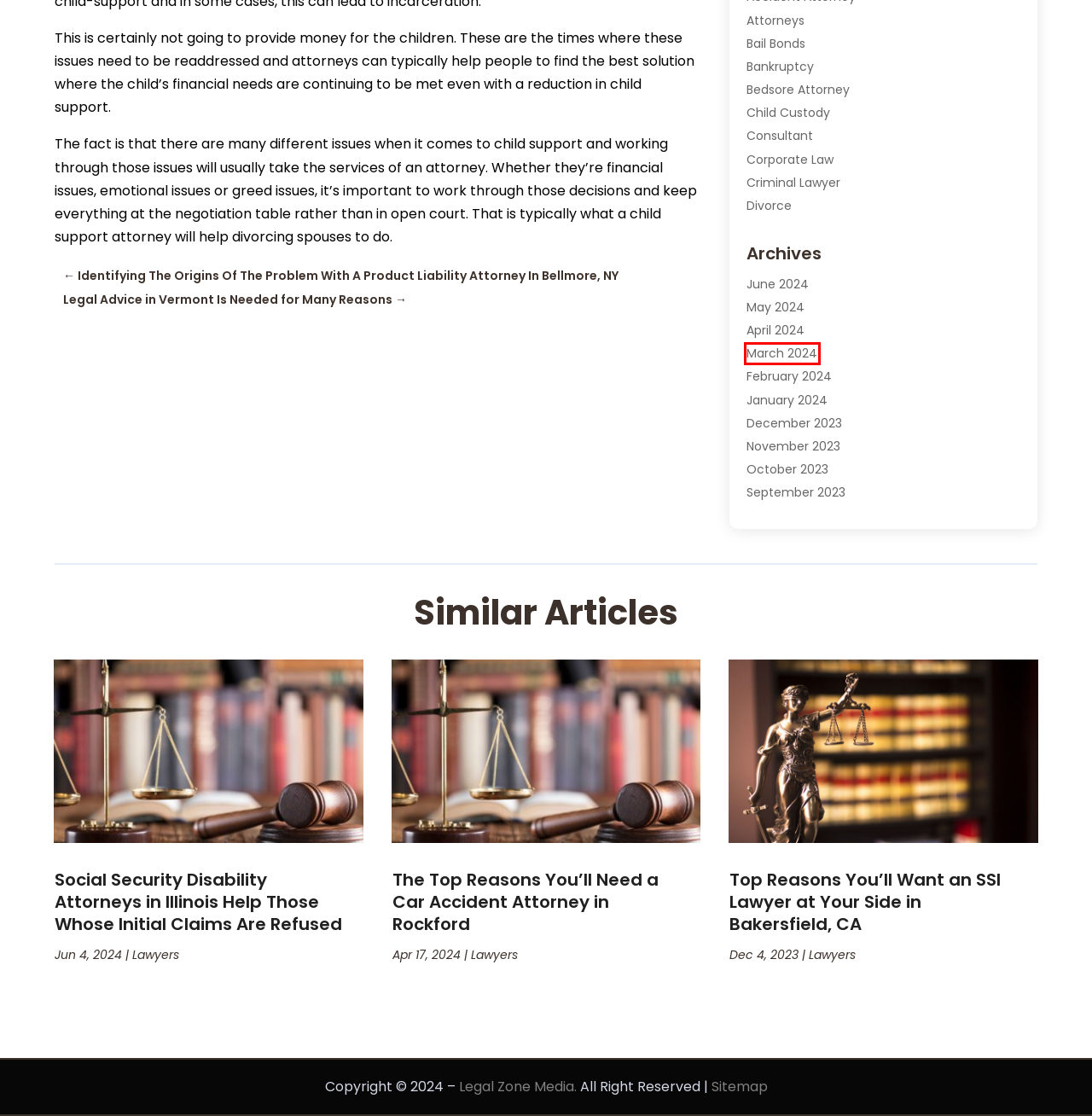You have a screenshot showing a webpage with a red bounding box around a UI element. Choose the webpage description that best matches the new page after clicking the highlighted element. Here are the options:
A. March 2024 - Legal Zone Media
B. Social Security Disability Attorney Archives - Legal Zone Media
C. March 2021 - Legal Zone Media
D. Criminal Lawyer Archives - Legal Zone Media
E. legalzonemedia Archives - Legal Zone Media
F. April 2024 - Legal Zone Media
G. Law Firm Archives - Legal Zone Media
H. July 2021 - Legal Zone Media

A